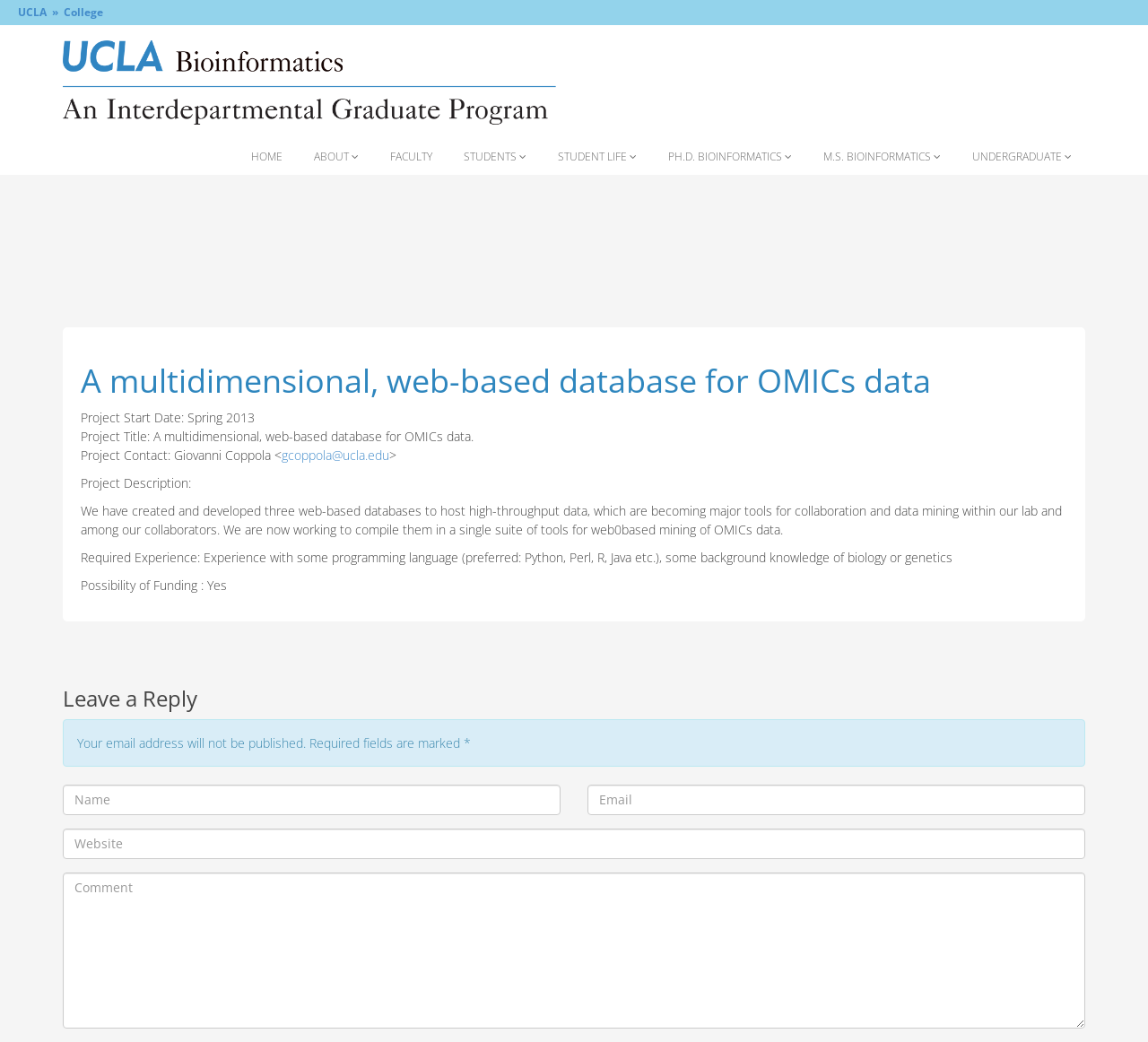Identify the bounding box coordinates for the UI element described by the following text: "alt="UCLA | Bioinformatics"". Provide the coordinates as four float numbers between 0 and 1, in the format [left, top, right, bottom].

[0.043, 0.026, 0.5, 0.134]